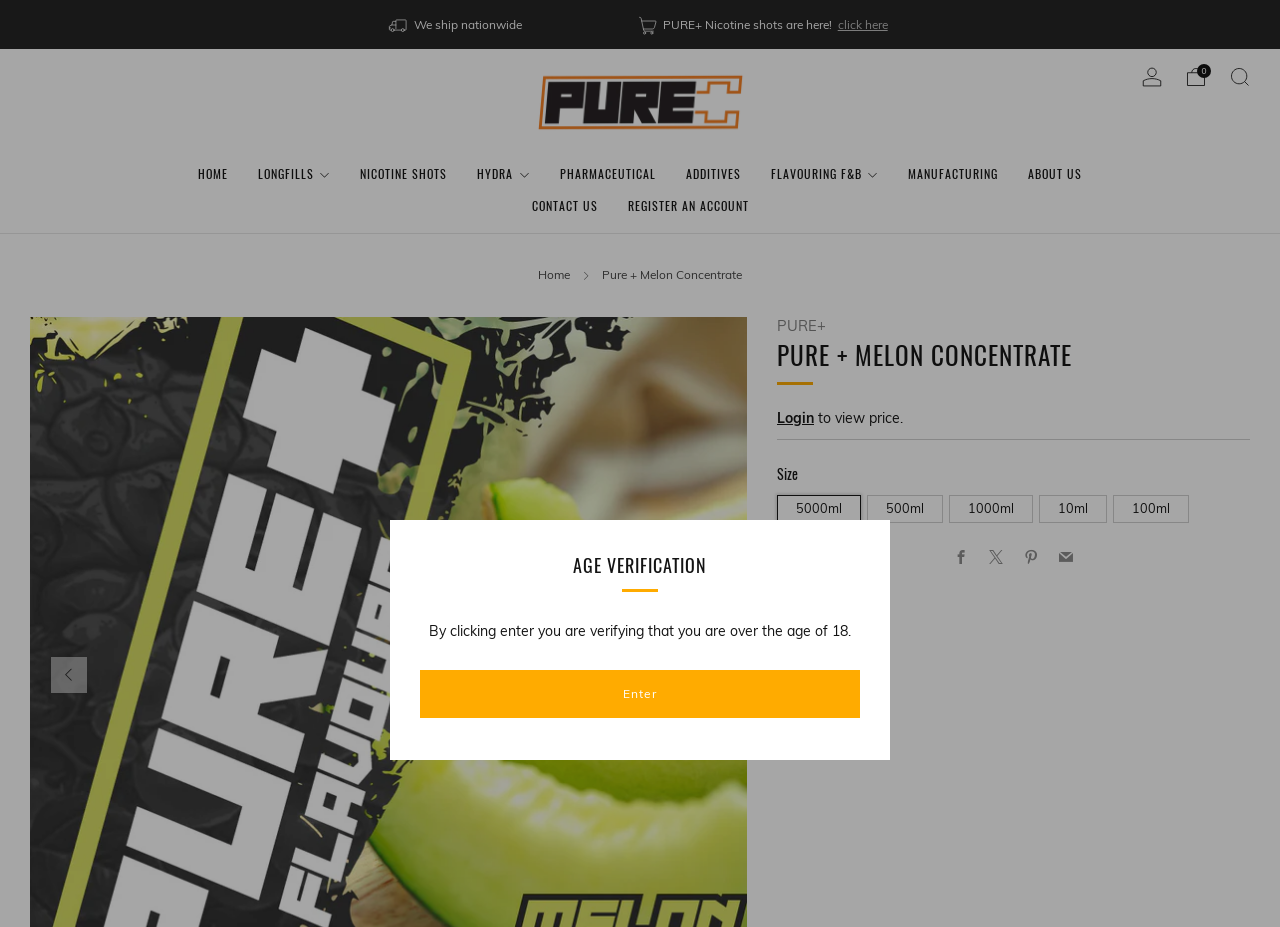Locate the bounding box for the described UI element: "Home". Ensure the coordinates are four float numbers between 0 and 1, formatted as [left, top, right, bottom].

[0.42, 0.288, 0.445, 0.304]